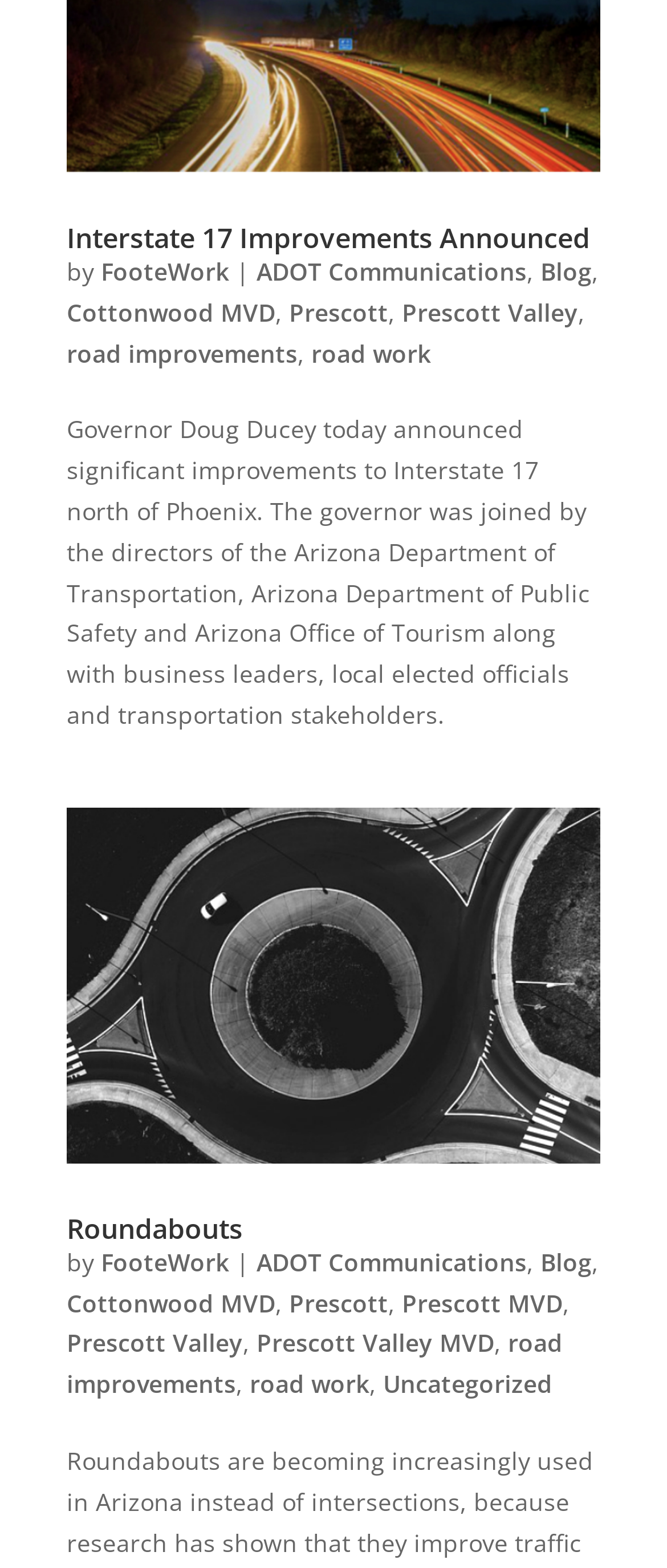Based on the provided description, "Prescott Valley MVD", find the bounding box of the corresponding UI element in the screenshot.

[0.385, 0.846, 0.741, 0.867]